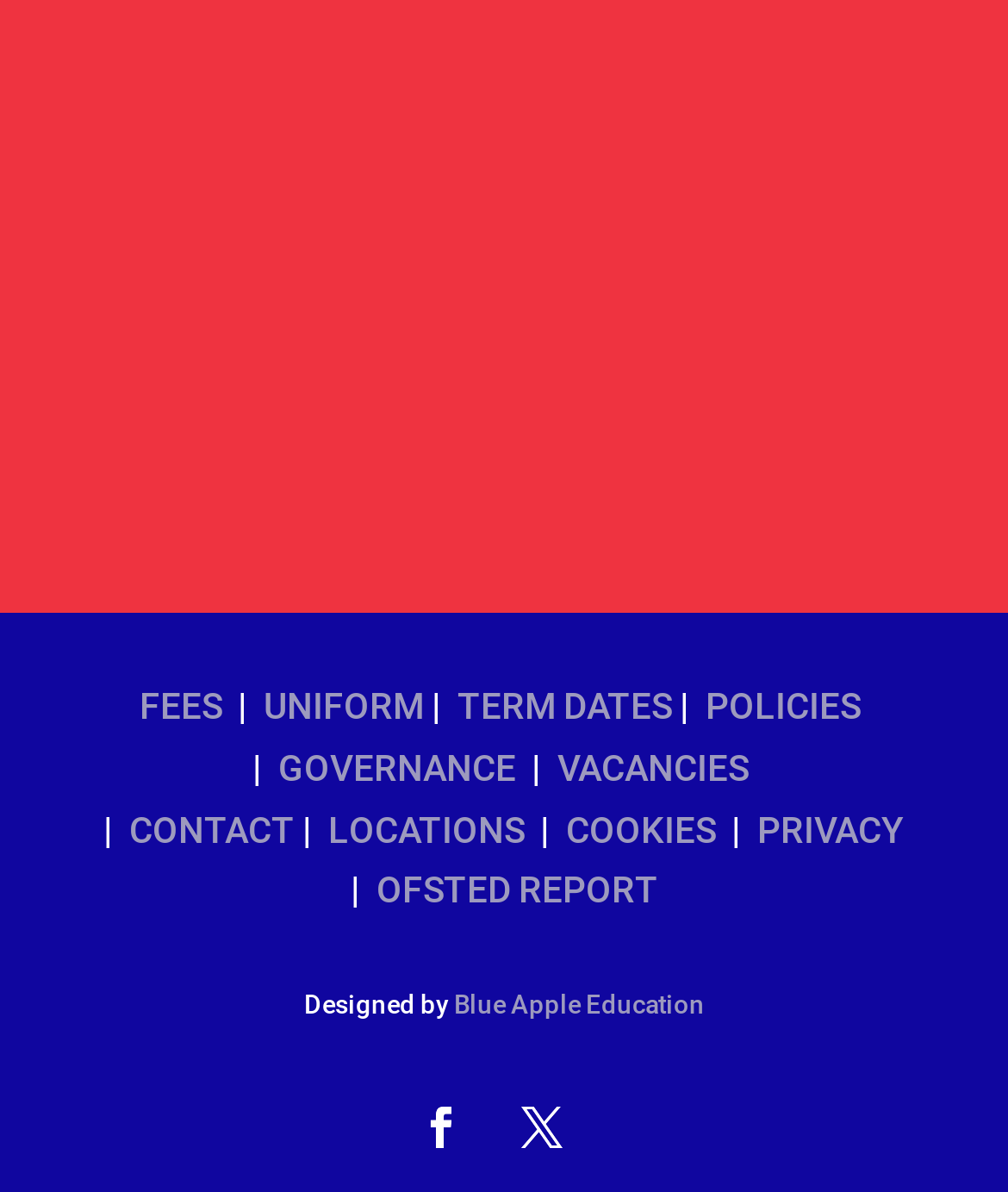Could you indicate the bounding box coordinates of the region to click in order to complete this instruction: "Learn more about the school".

[0.31, 0.319, 0.69, 0.427]